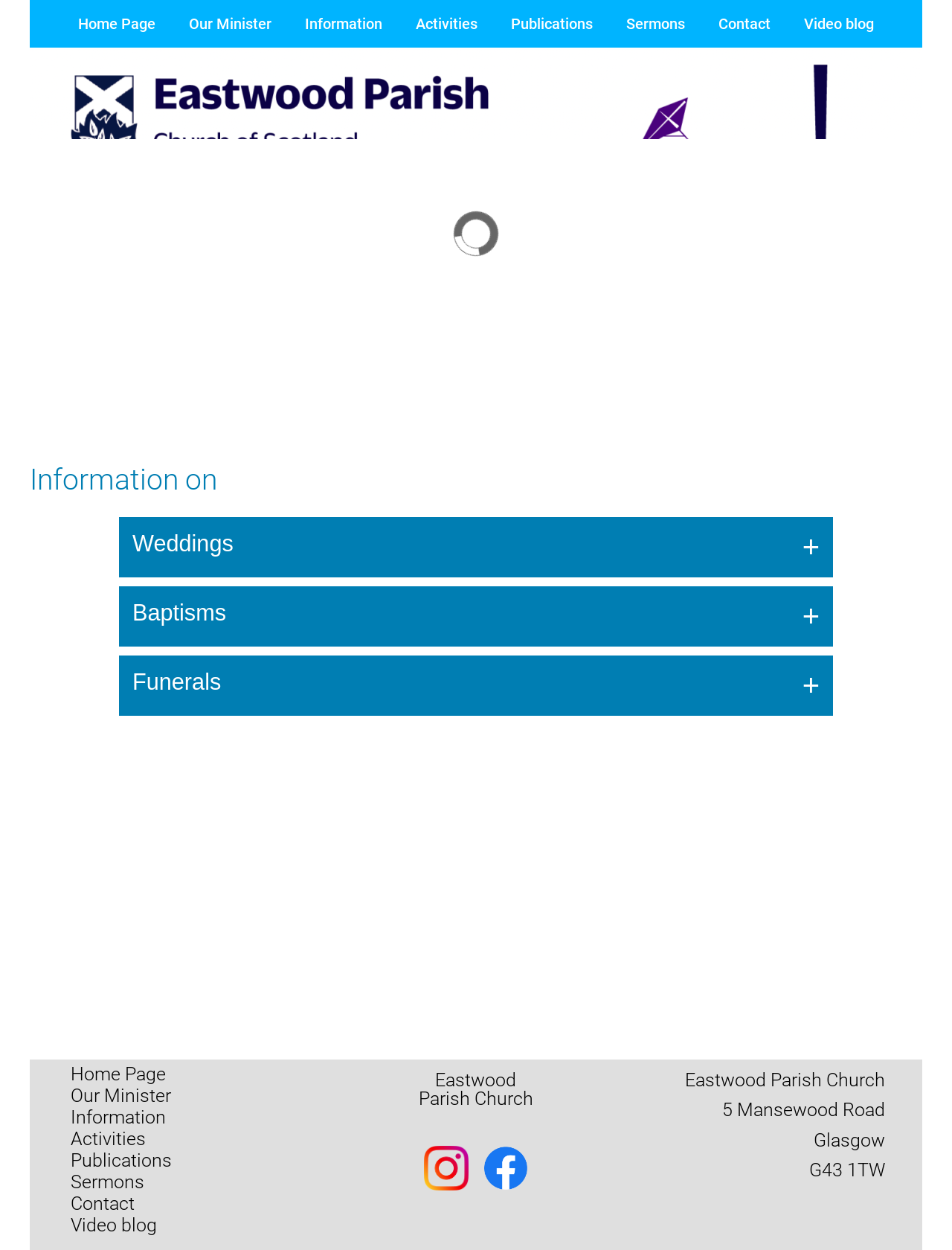Please find the bounding box coordinates of the element's region to be clicked to carry out this instruction: "Go to Contact page".

[0.455, 0.851, 0.502, 0.868]